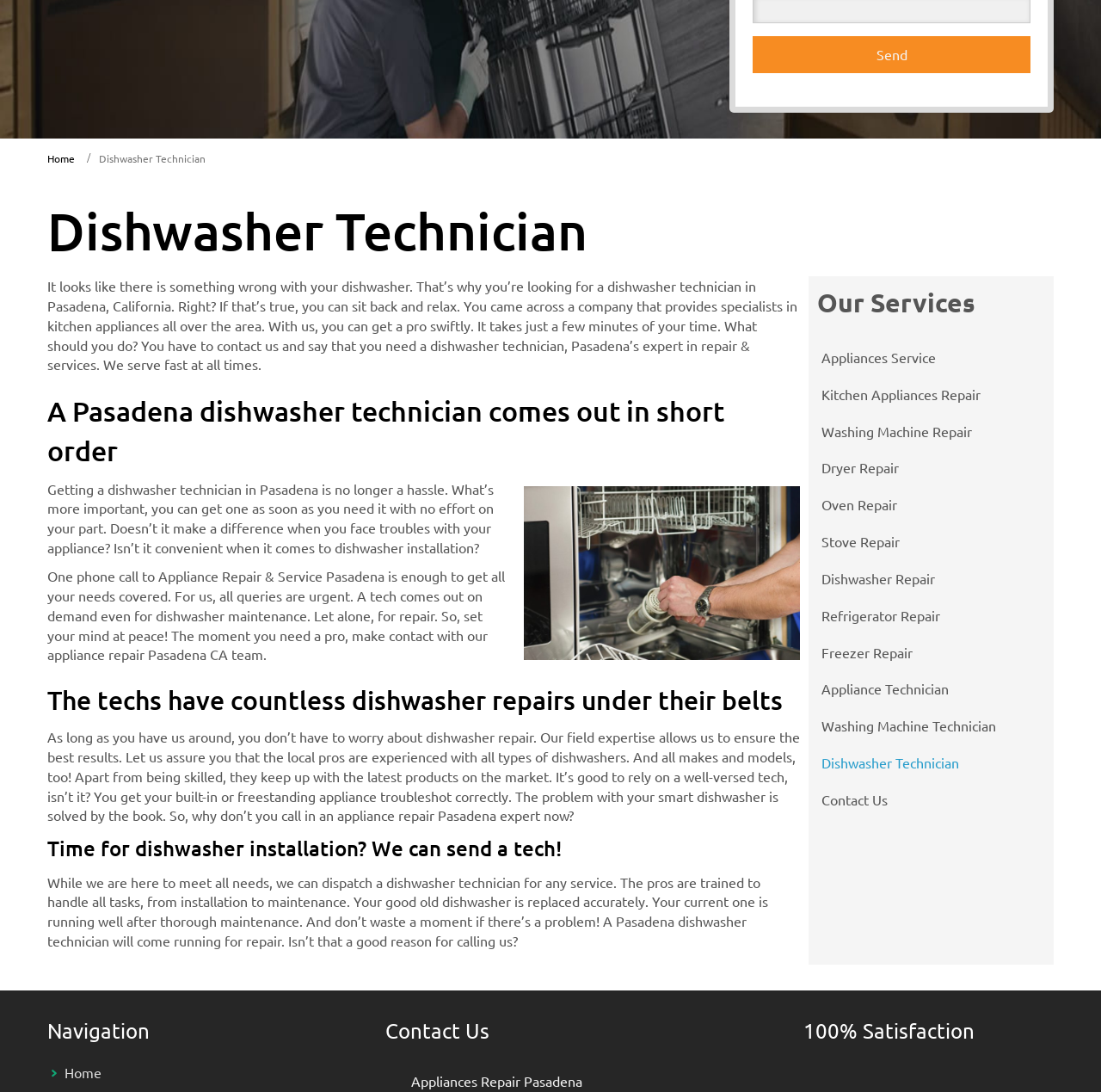Determine the bounding box coordinates for the HTML element mentioned in the following description: "Appliance Technician". The coordinates should be a list of four floats ranging from 0 to 1, represented as [left, top, right, bottom].

[0.734, 0.614, 0.873, 0.648]